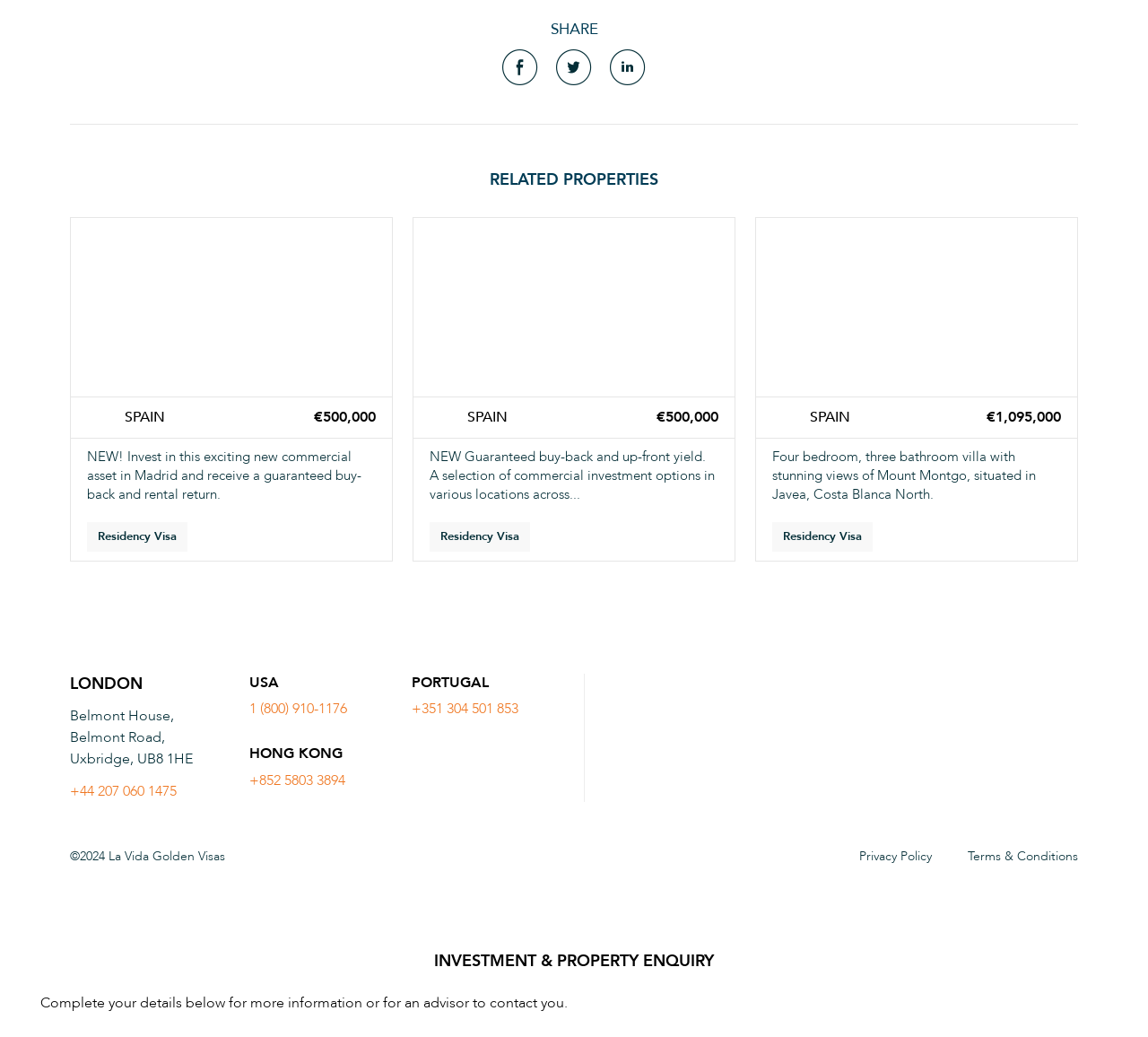What is the purpose of the 'Share' menu?
Using the visual information, respond with a single word or phrase.

Sharing content